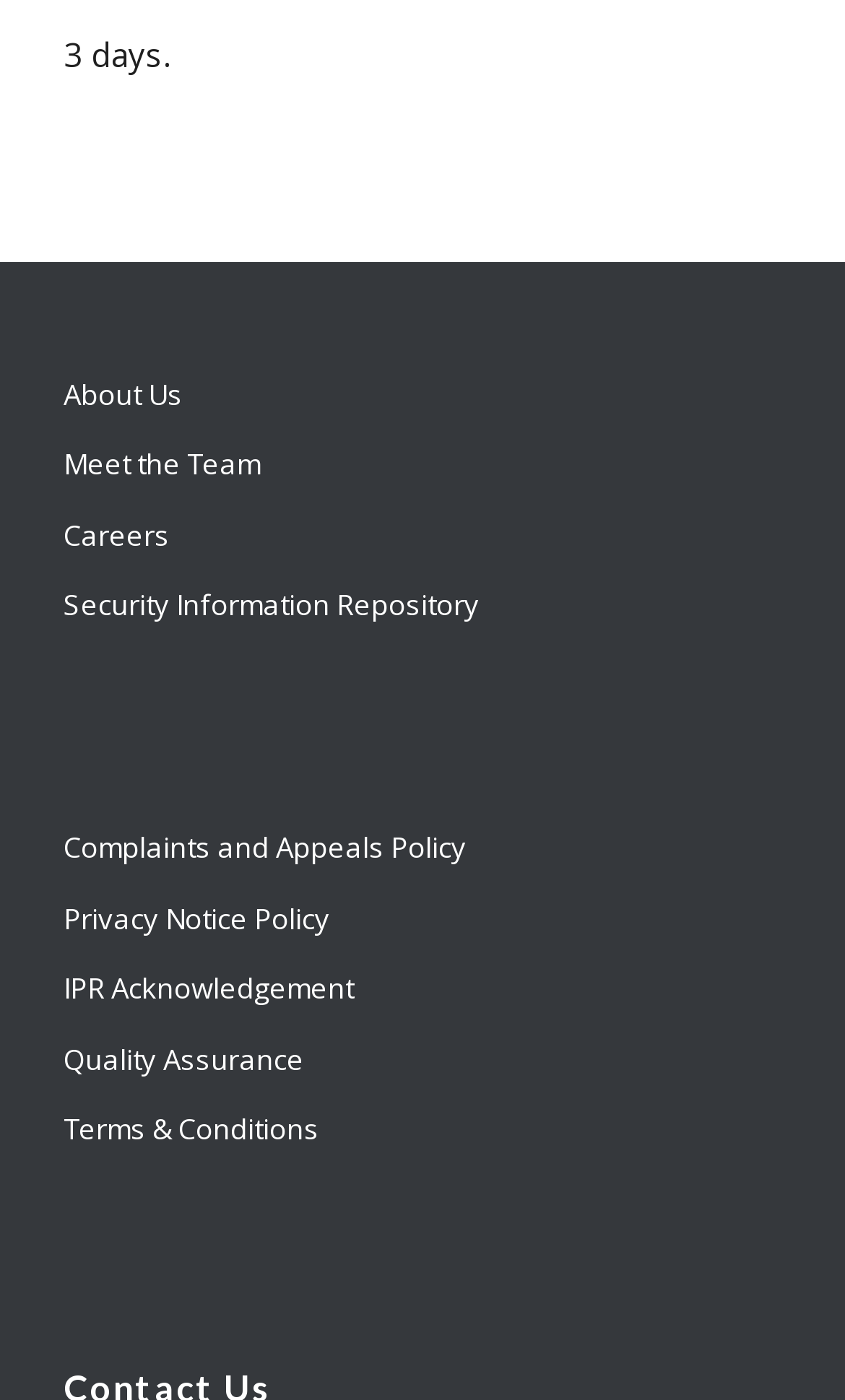Please find the bounding box coordinates in the format (top-left x, top-left y, bottom-right x, bottom-right y) for the given element description. Ensure the coordinates are floating point numbers between 0 and 1. Description: Privacy Notice Policy

[0.075, 0.633, 0.925, 0.683]